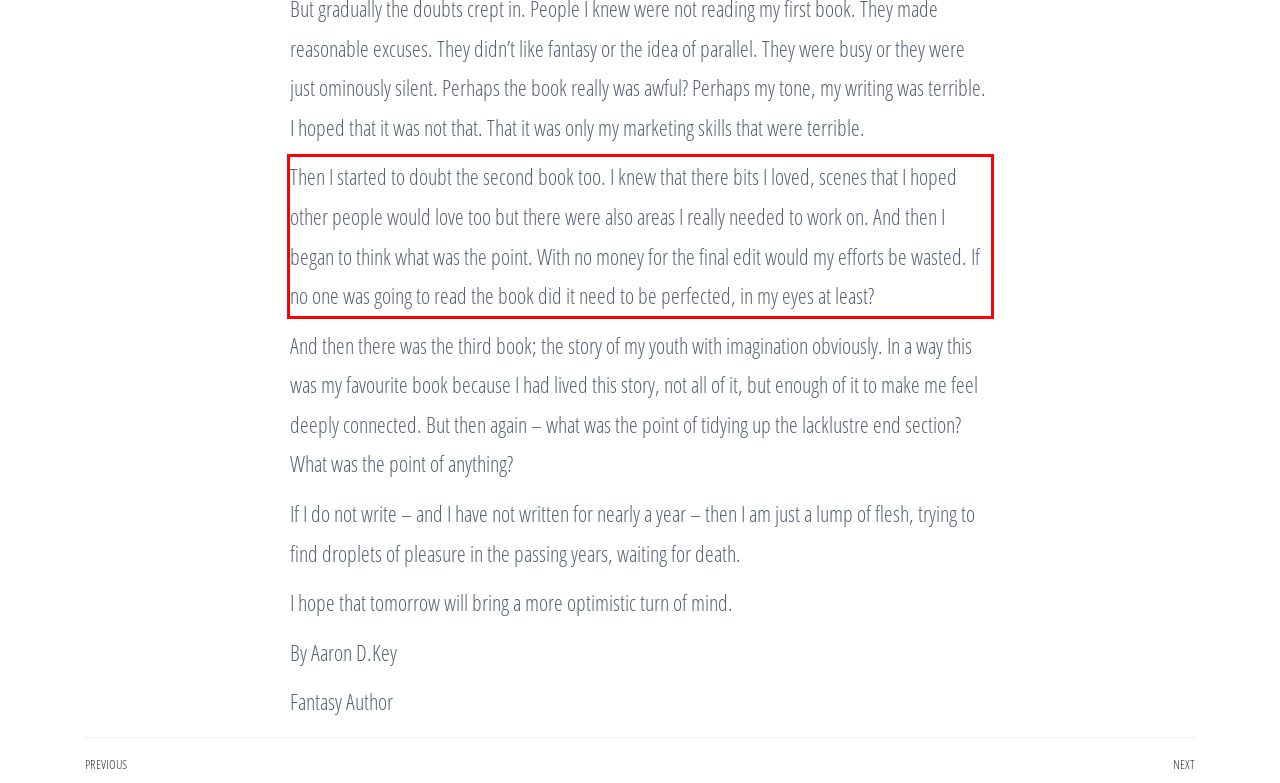Review the webpage screenshot provided, and perform OCR to extract the text from the red bounding box.

Then I started to doubt the second book too. I knew that there bits I loved, scenes that I hoped other people would love too but there were also areas I really needed to work on. And then I began to think what was the point. With no money for the final edit would my efforts be wasted. If no one was going to read the book did it need to be perfected, in my eyes at least?